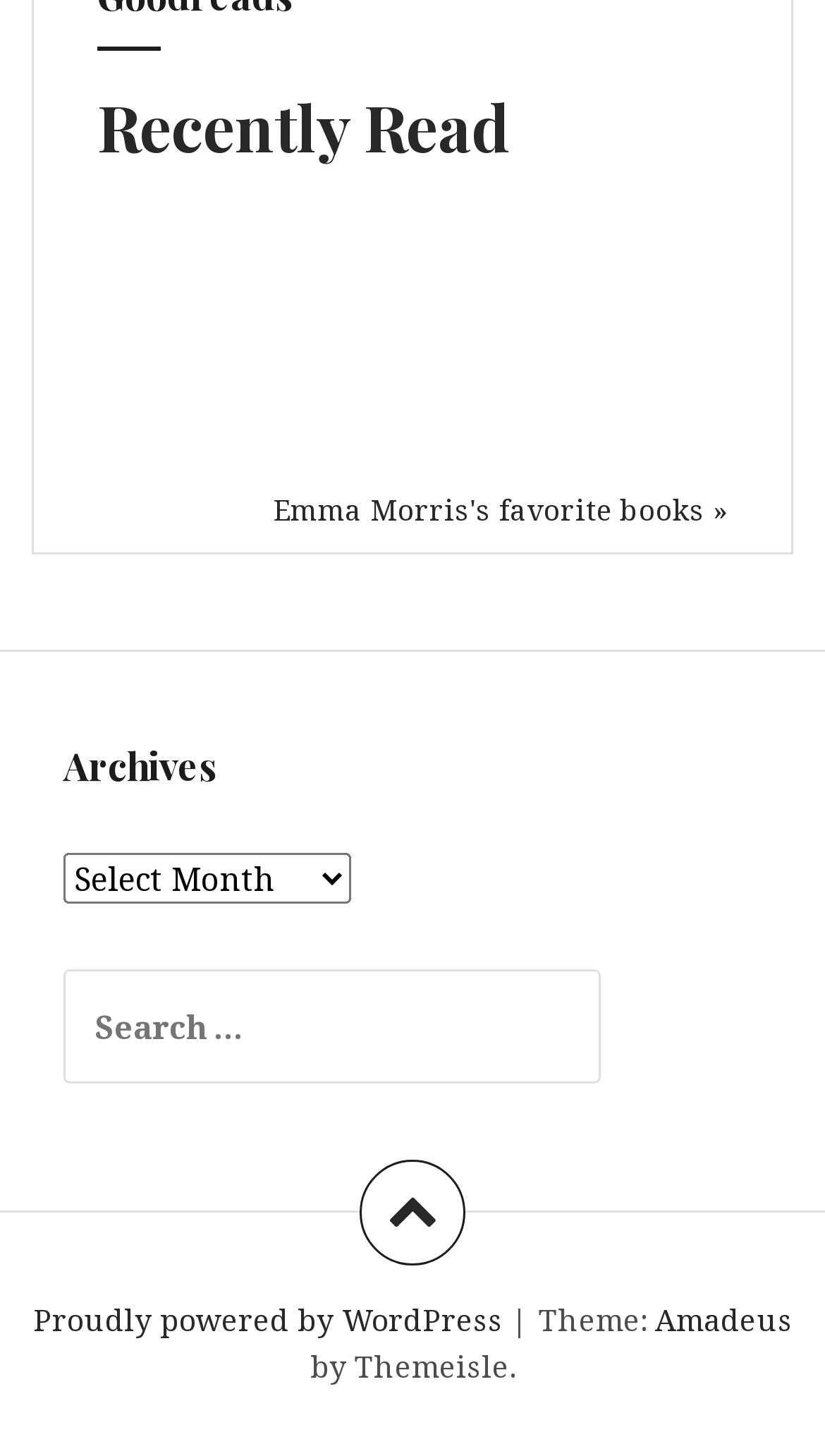Given the webpage screenshot and the description, determine the bounding box coordinates (top-left x, top-left y, bottom-right x, bottom-right y) that define the location of the UI element matching this description: Comments & Feedback

None